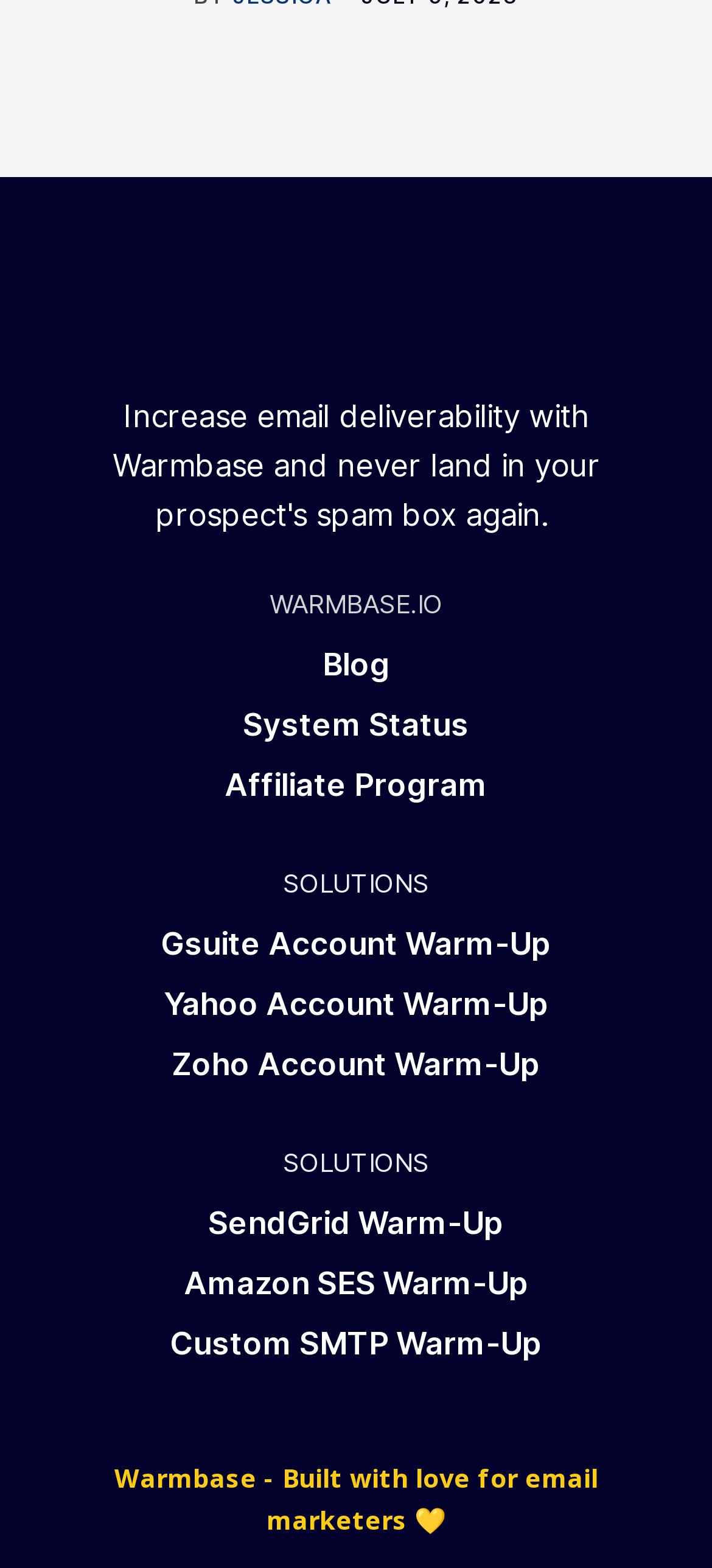Can you give a detailed response to the following question using the information from the image? How many navigation links are there at the top?

I counted the number of links at the top of the webpage, which are 'Blog', 'System Status', and 'Affiliate Program'.